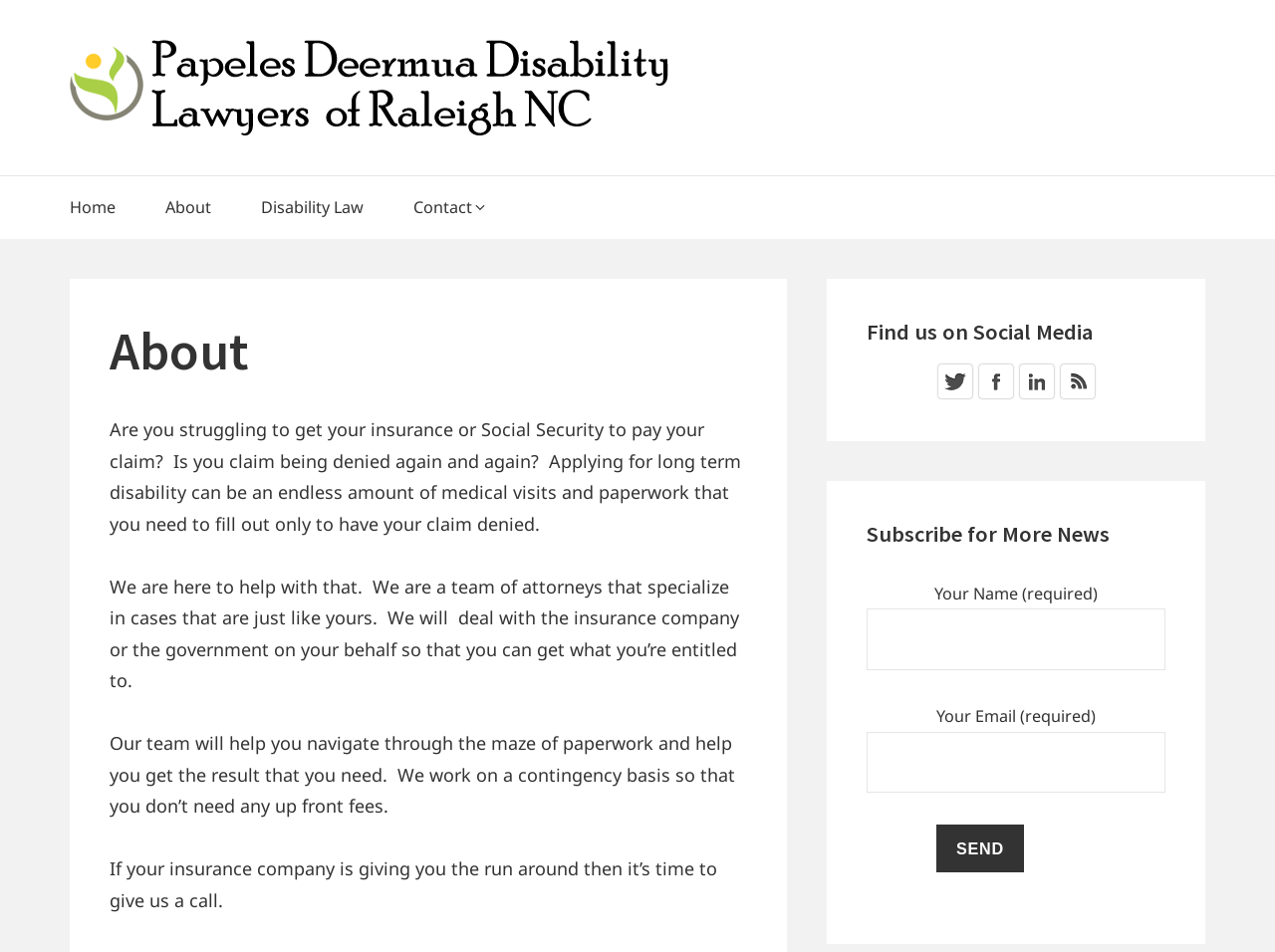Respond to the question below with a concise word or phrase:
What is the required information for the contact form?

Name and Email